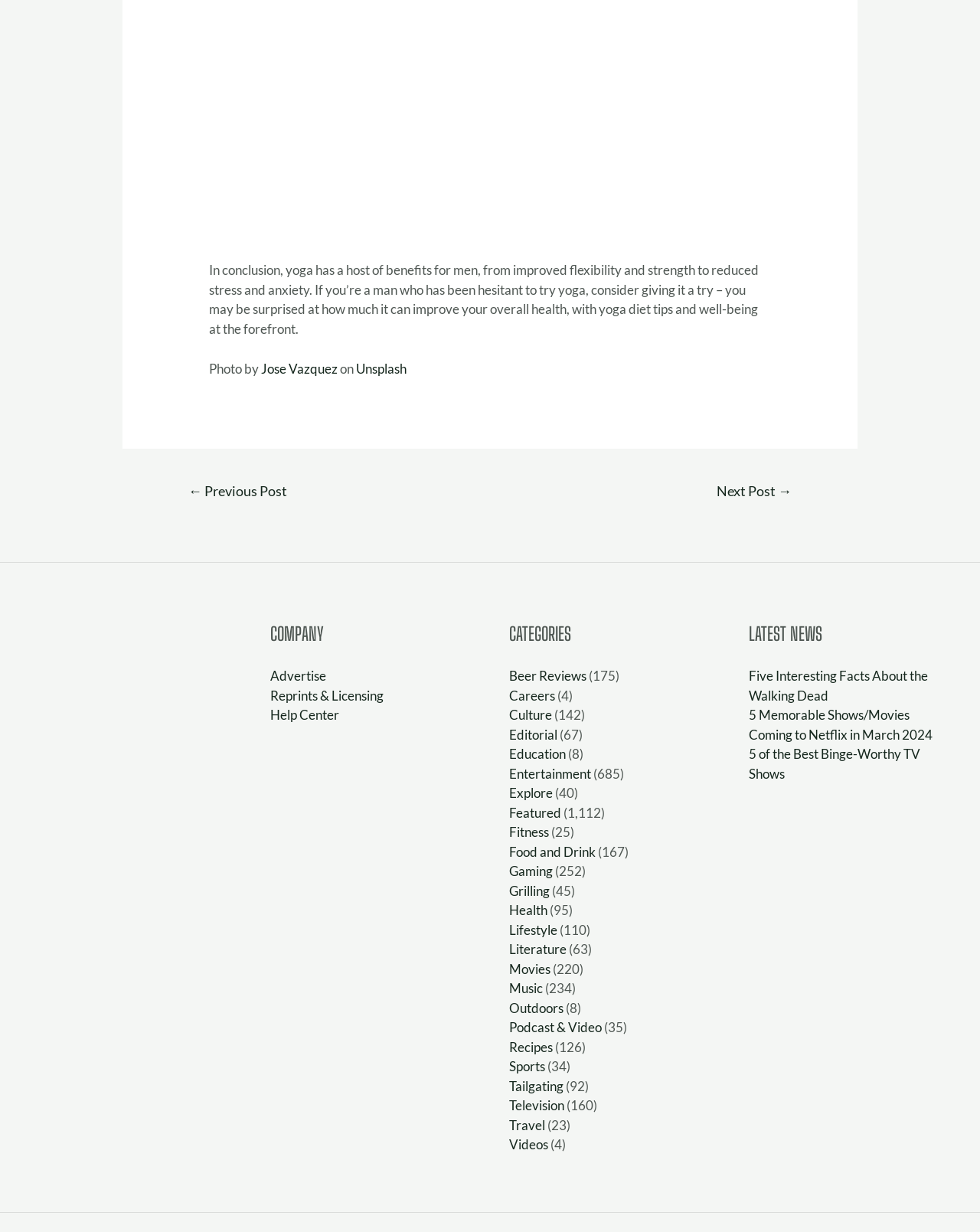Utilize the details in the image to give a detailed response to the question: Who took the photo?

The photographer's name can be found by looking at the static text and link elements below the article, which credit the photo to Jose Vazquez on Unsplash.